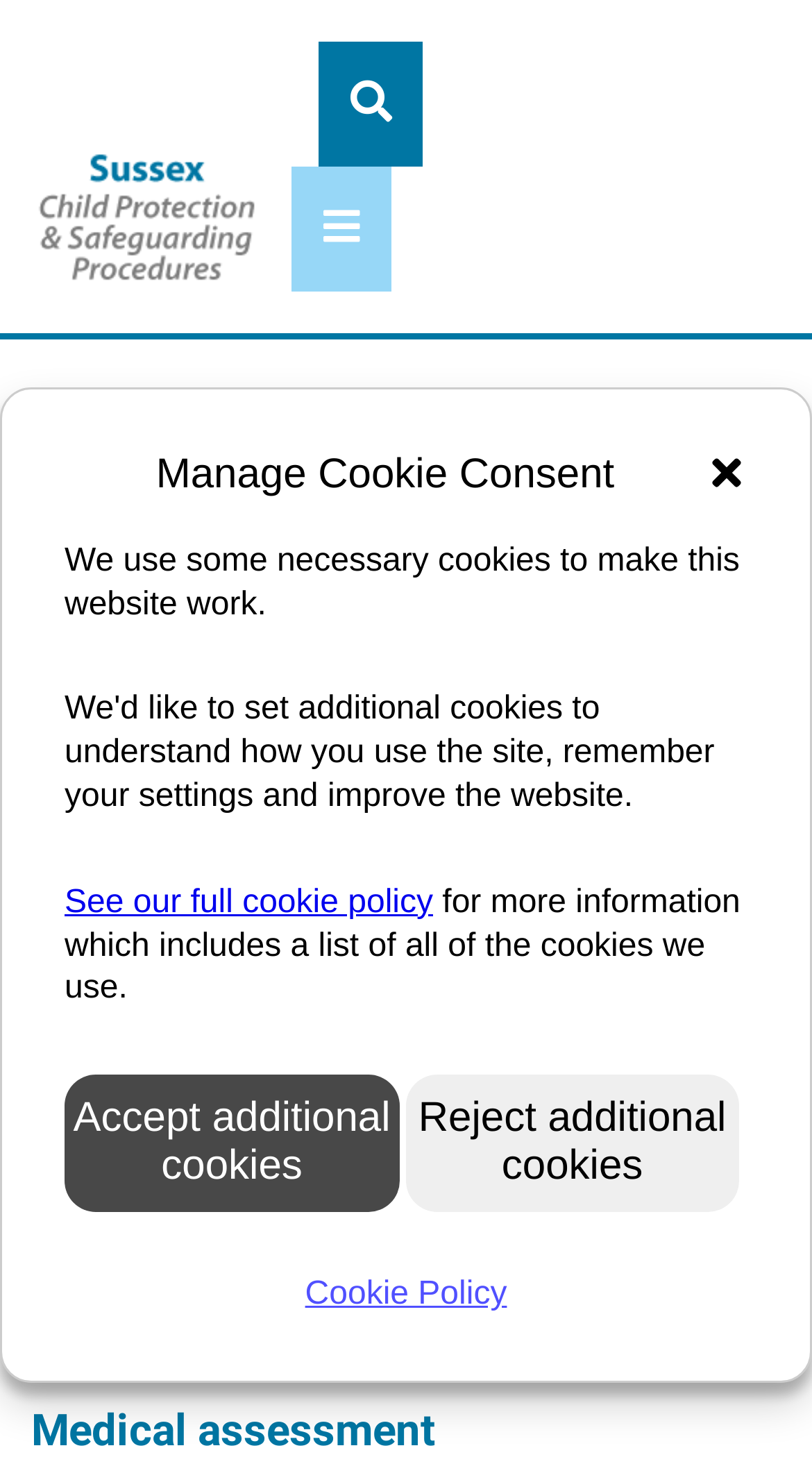How many links are there in the glossary section?
Please look at the screenshot and answer in one word or a short phrase.

26